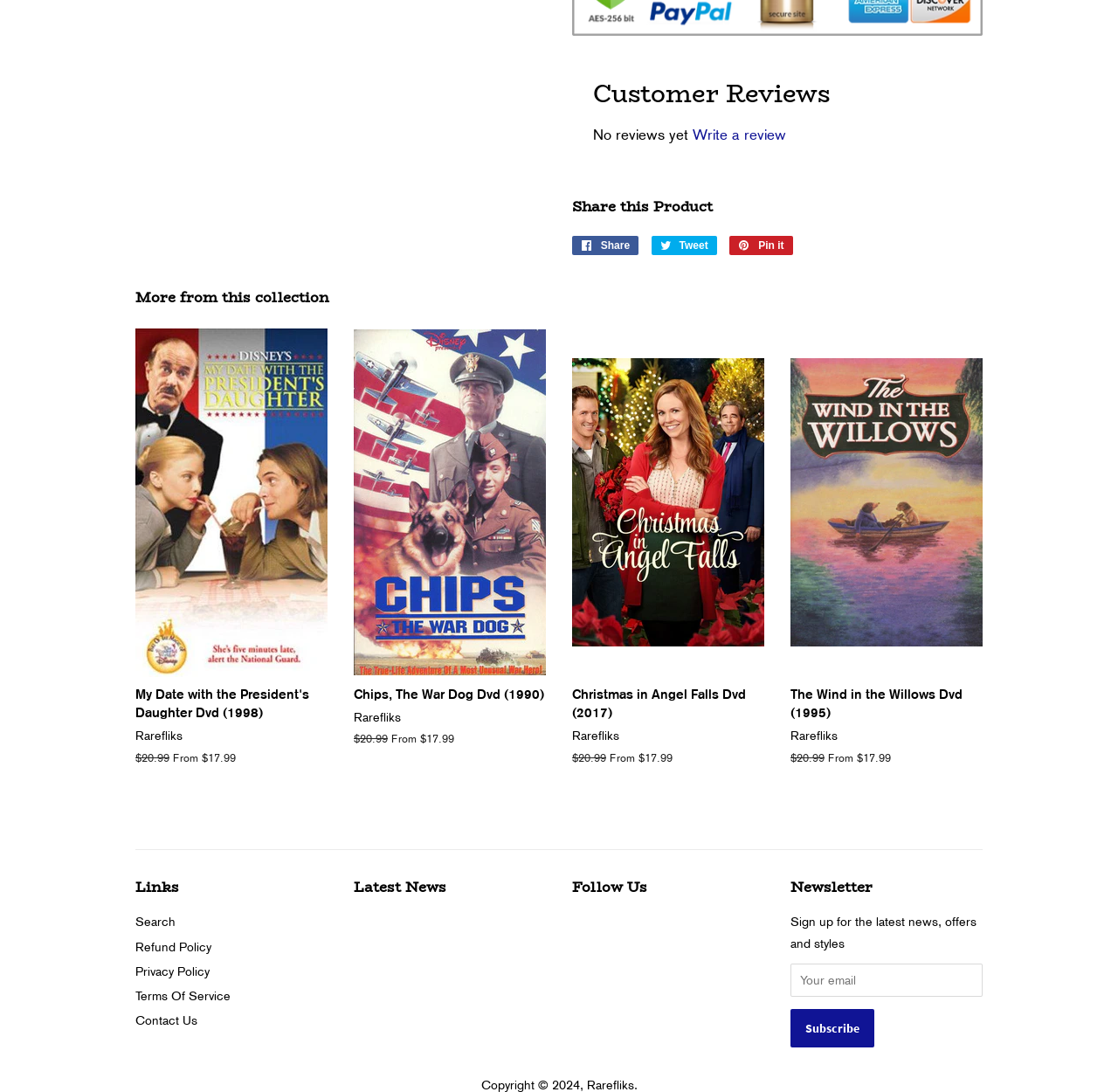How many social media platforms are available for sharing?
Using the image, give a concise answer in the form of a single word or short phrase.

3